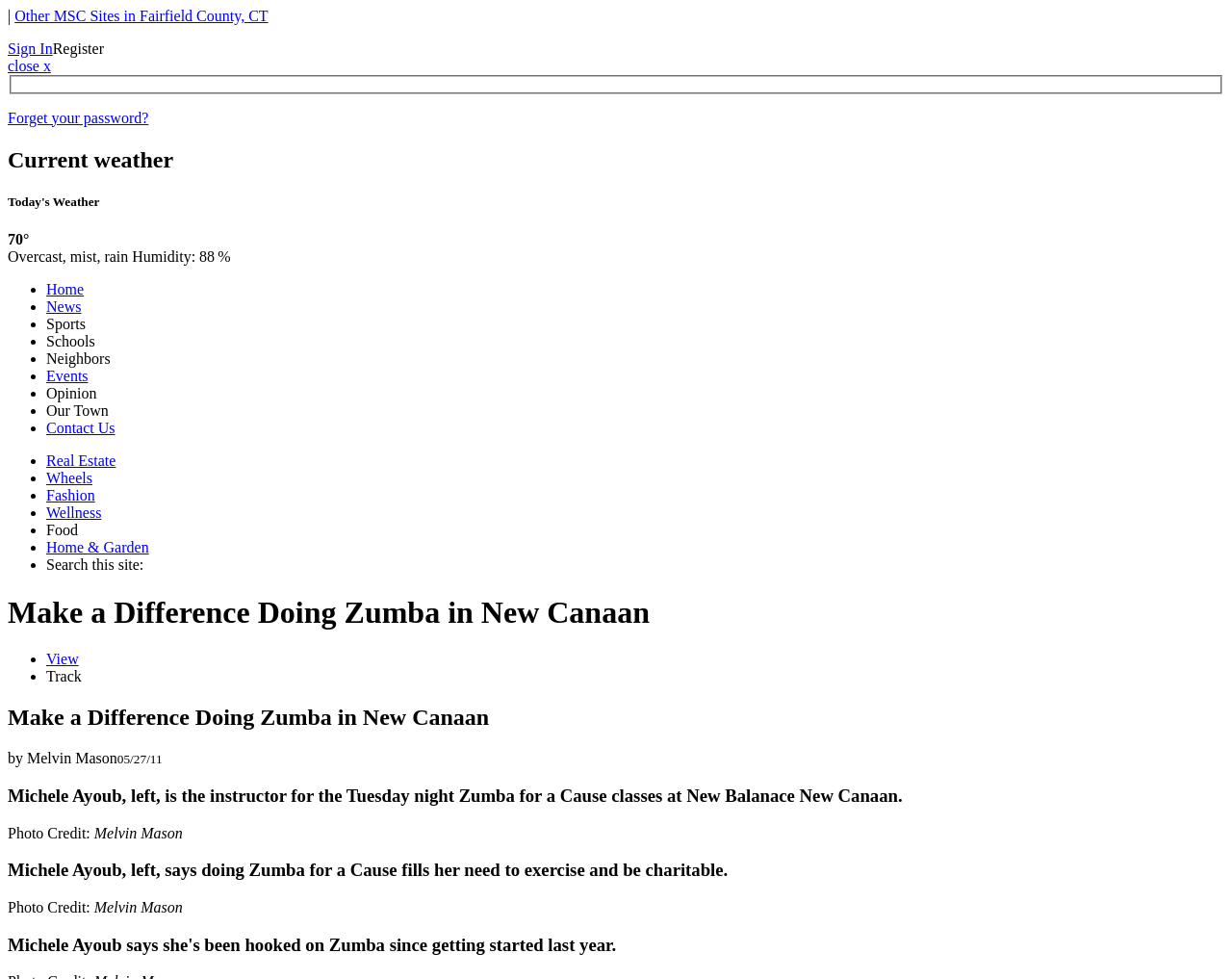Use a single word or phrase to respond to the question:
What is the humidity?

88%